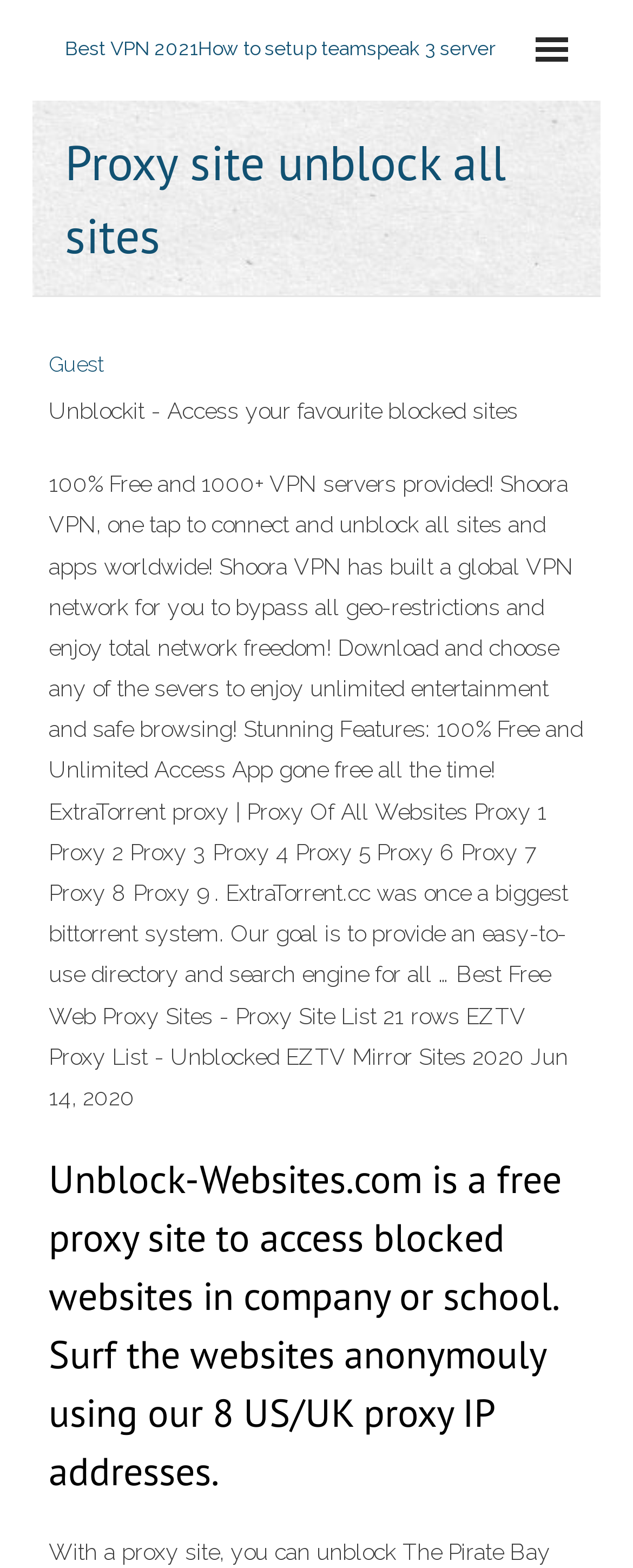Locate the bounding box of the UI element based on this description: "Guest". Provide four float numbers between 0 and 1 as [left, top, right, bottom].

[0.077, 0.224, 0.164, 0.24]